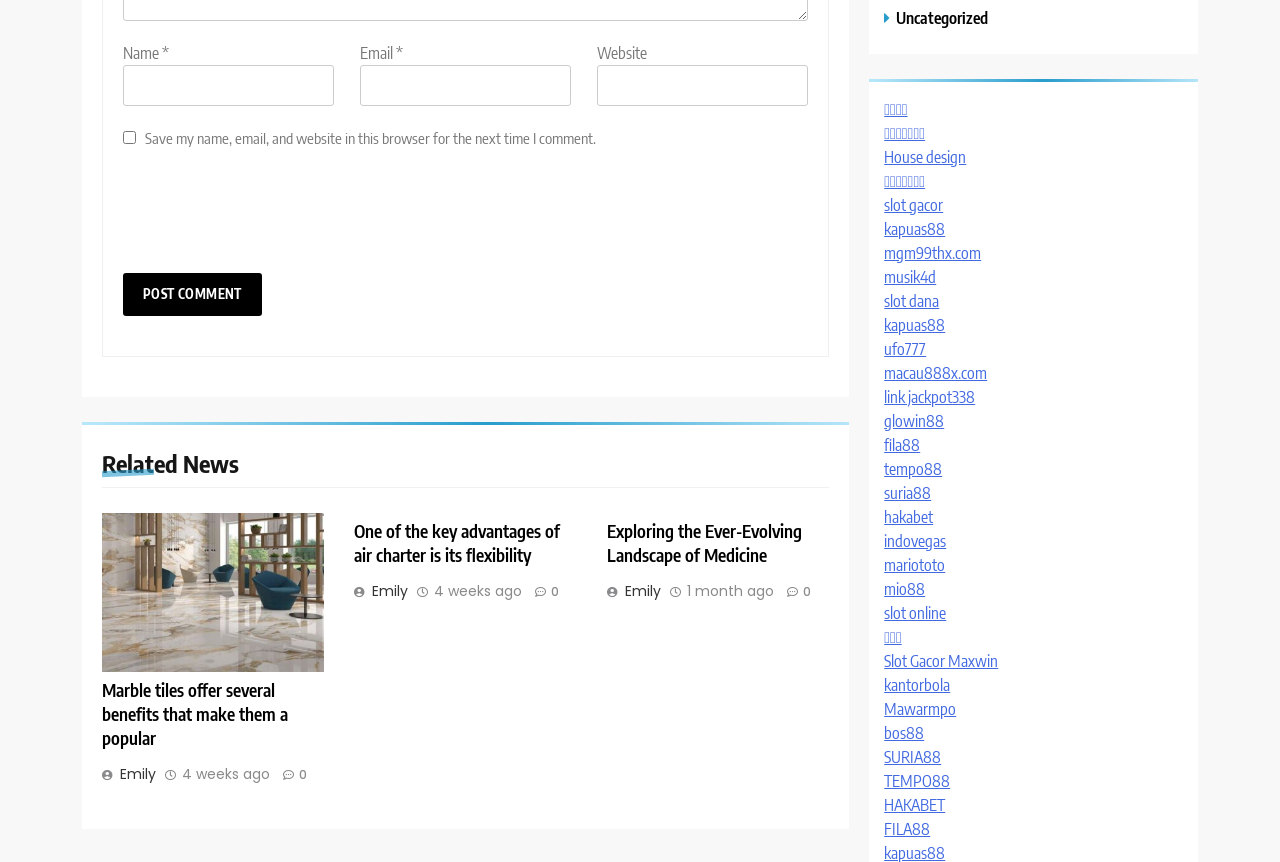What is the purpose of the checkbox?
Use the image to answer the question with a single word or phrase.

Save comment info